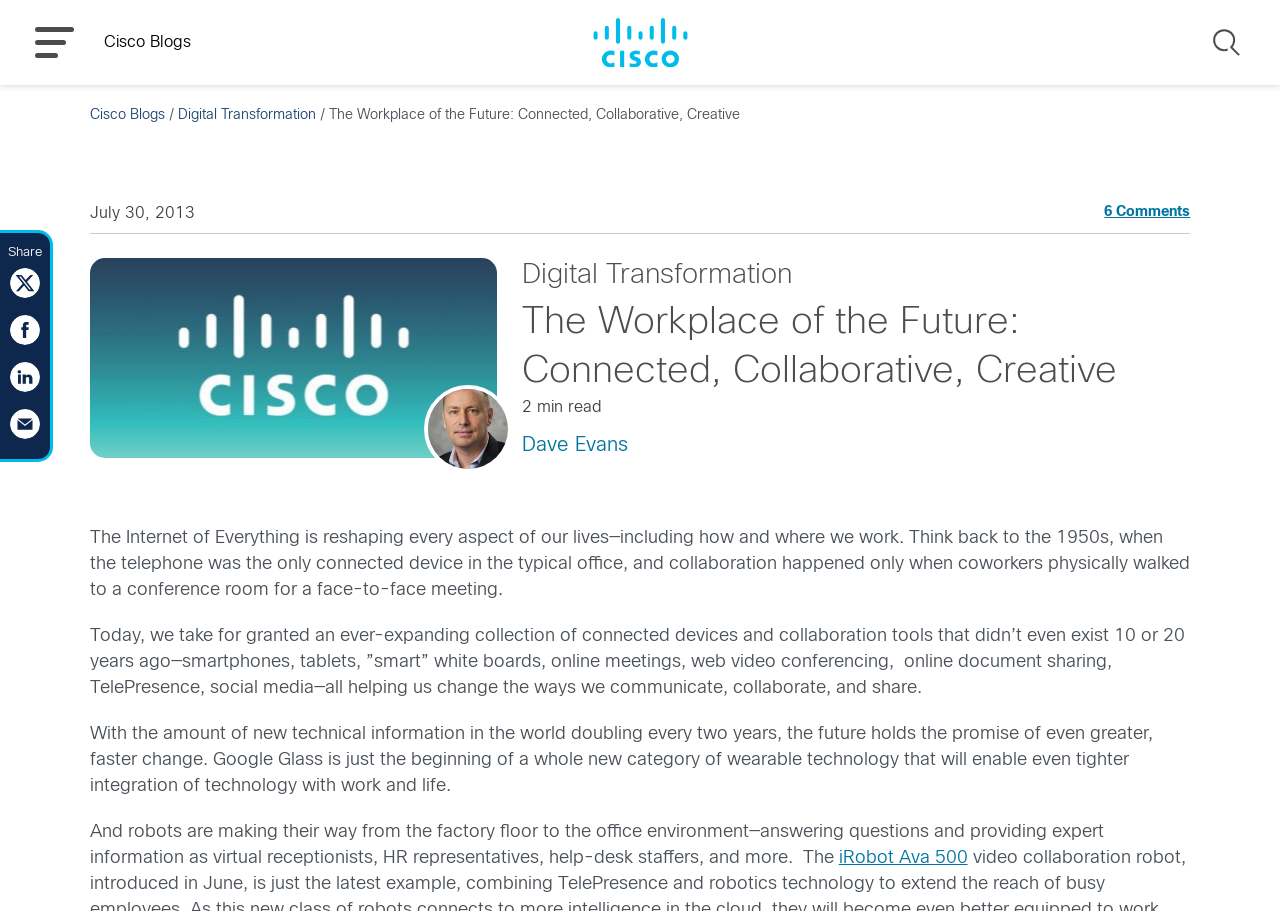Please find the bounding box coordinates of the section that needs to be clicked to achieve this instruction: "Read the article about Digital Transformation".

[0.139, 0.12, 0.247, 0.134]